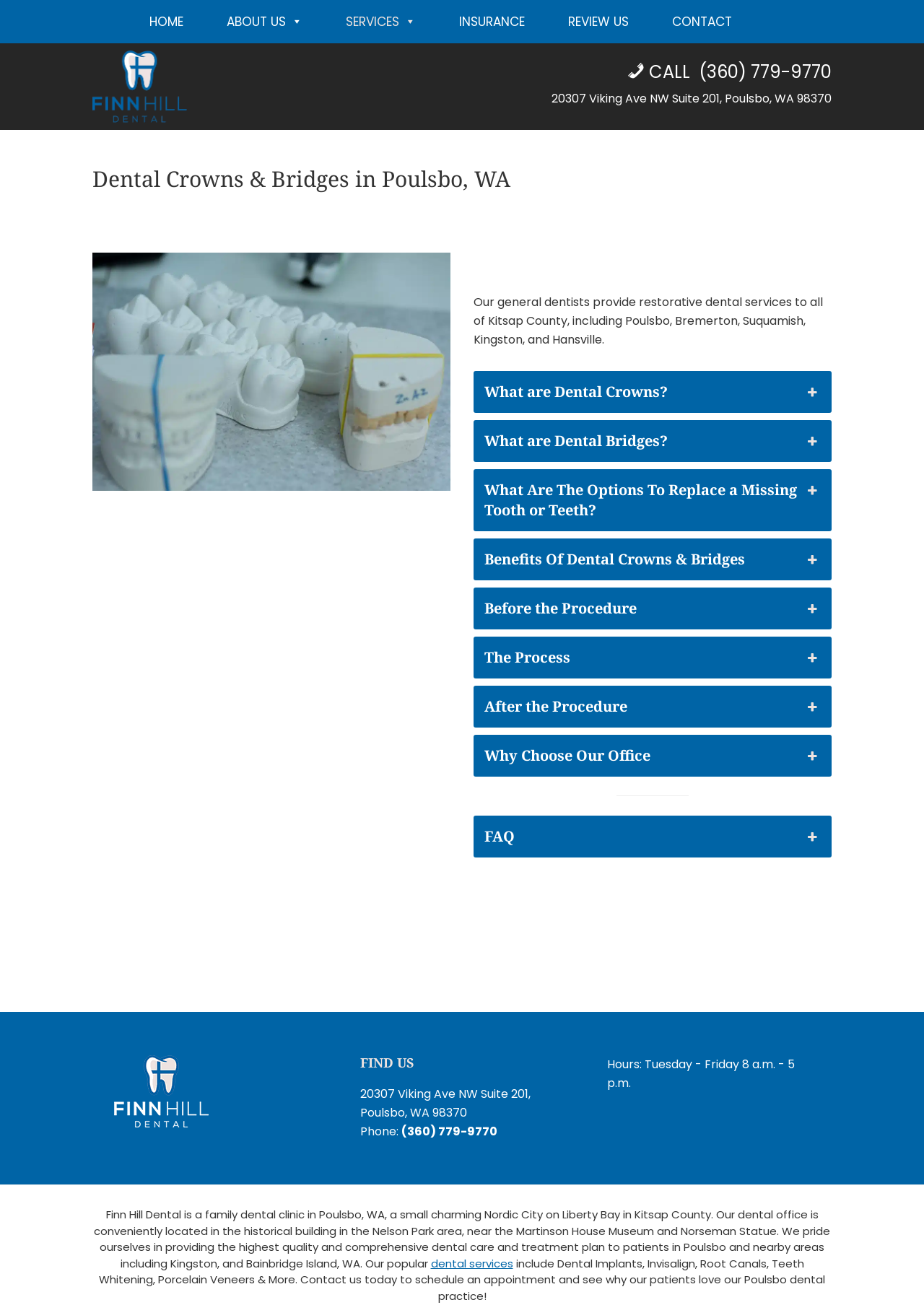Please locate the clickable area by providing the bounding box coordinates to follow this instruction: "View the 'Dental Crowns & Bridges in Poulsbo, WA' article".

[0.1, 0.127, 0.9, 0.709]